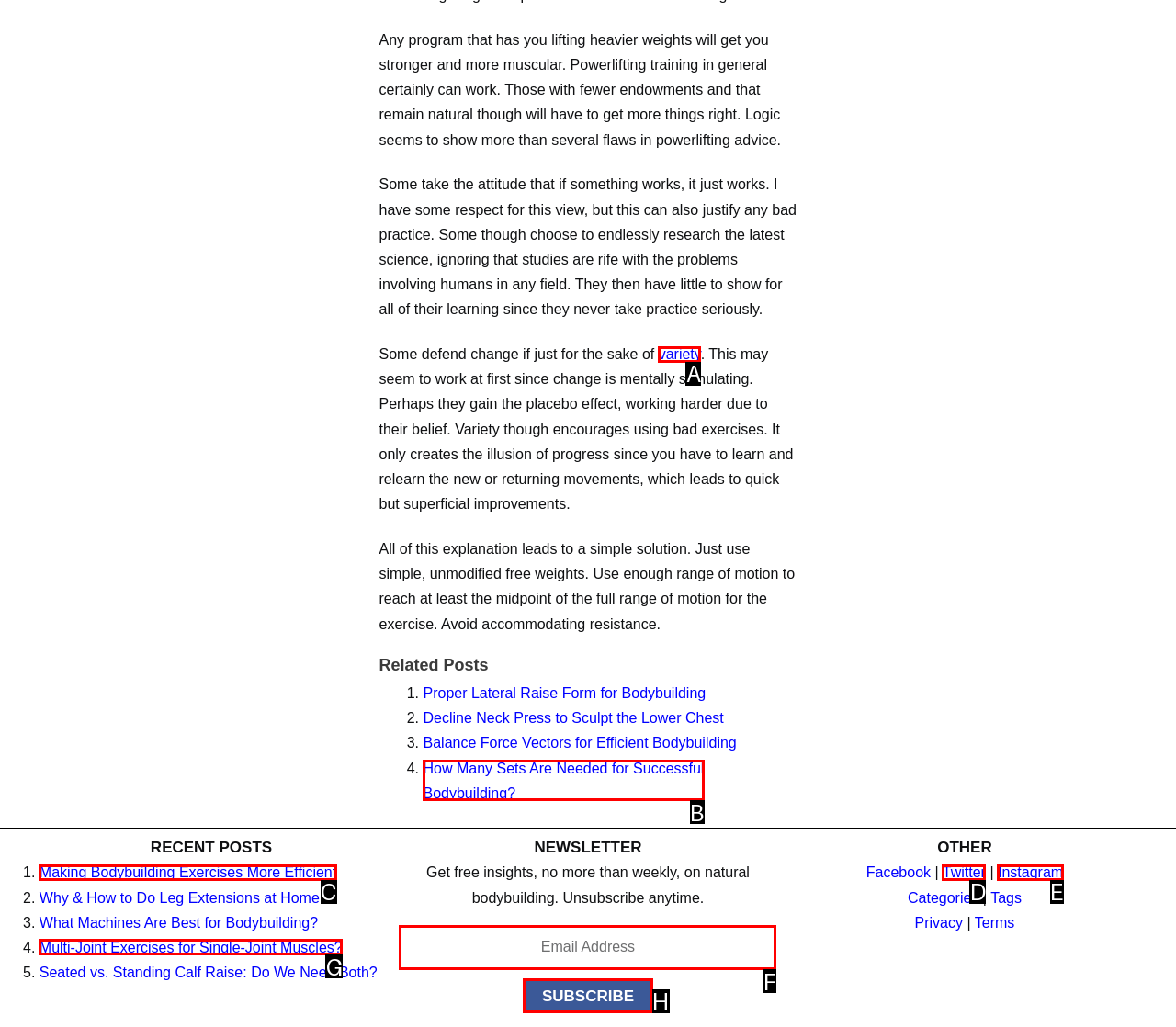Tell me which UI element to click to fulfill the given task: Subscribe to the newsletter. Respond with the letter of the correct option directly.

H